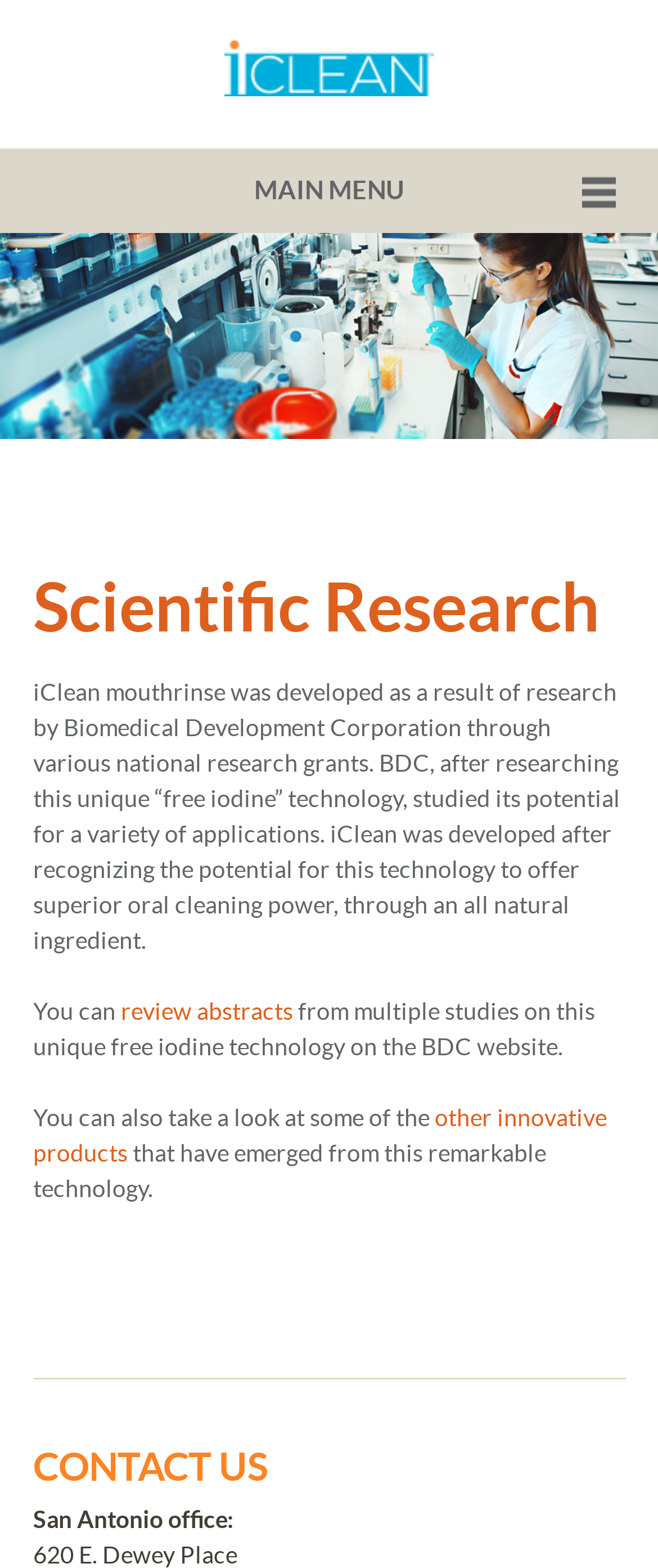Where is the San Antonio office located?
Can you give a detailed and elaborate answer to the question?

The webpage mentions 'San Antonio office:' but does not provide the specific location of the office. It only provides a heading 'CONTACT US' and a StaticText element with the description 'San Antonio office:'